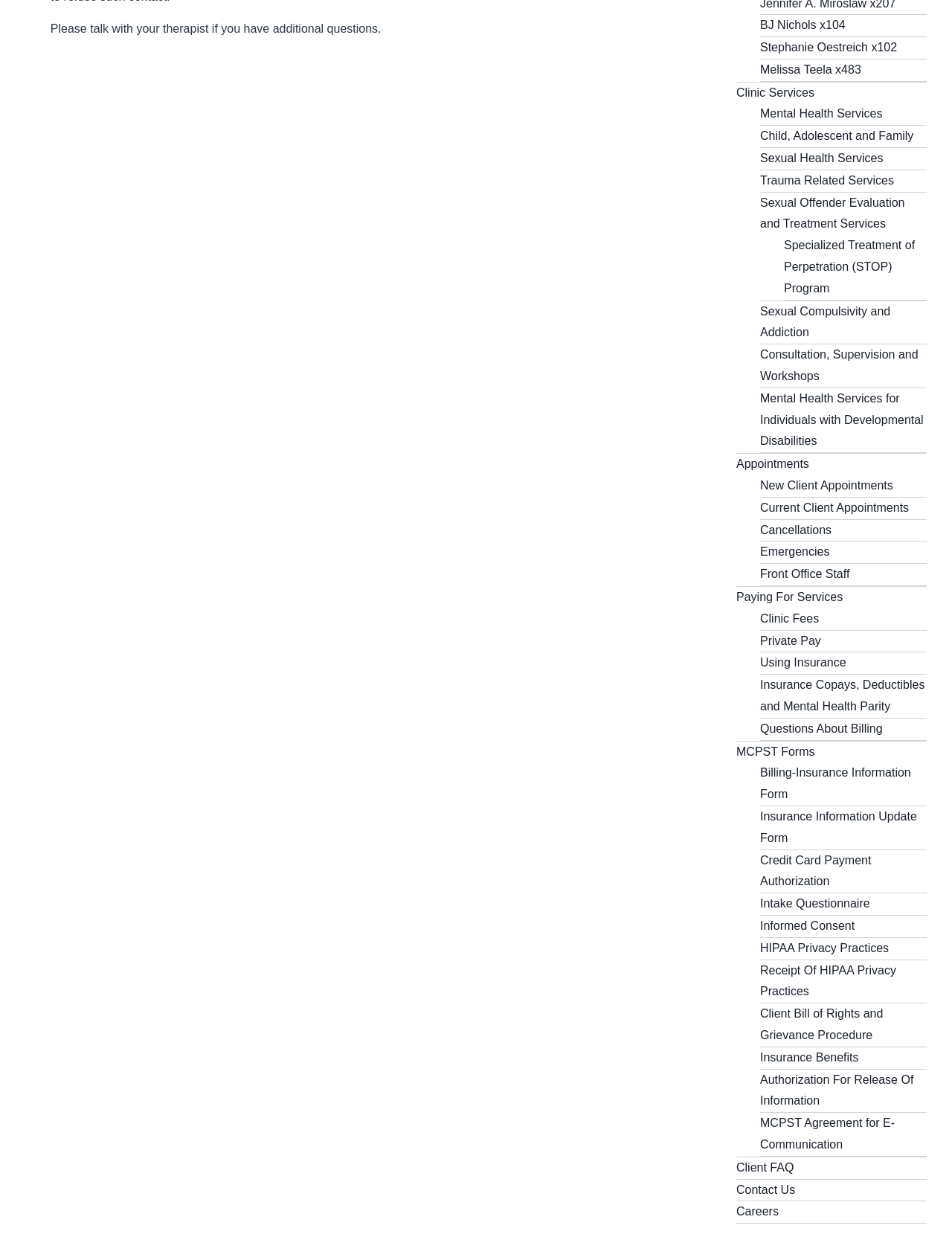Identify the bounding box of the HTML element described as: "Receipt Of HIPAA Privacy Practices".

[0.798, 0.779, 0.941, 0.807]